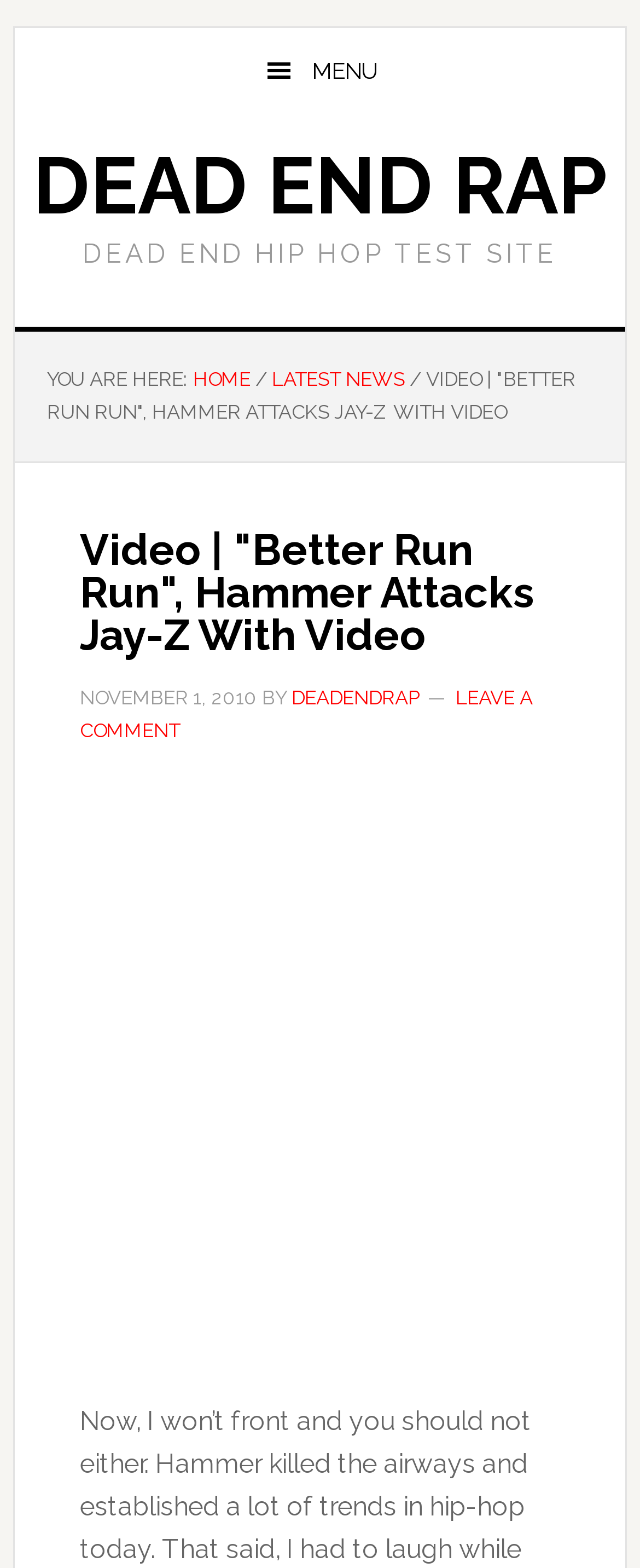Give a one-word or phrase response to the following question: Who is the author of the current article?

Deadendrap